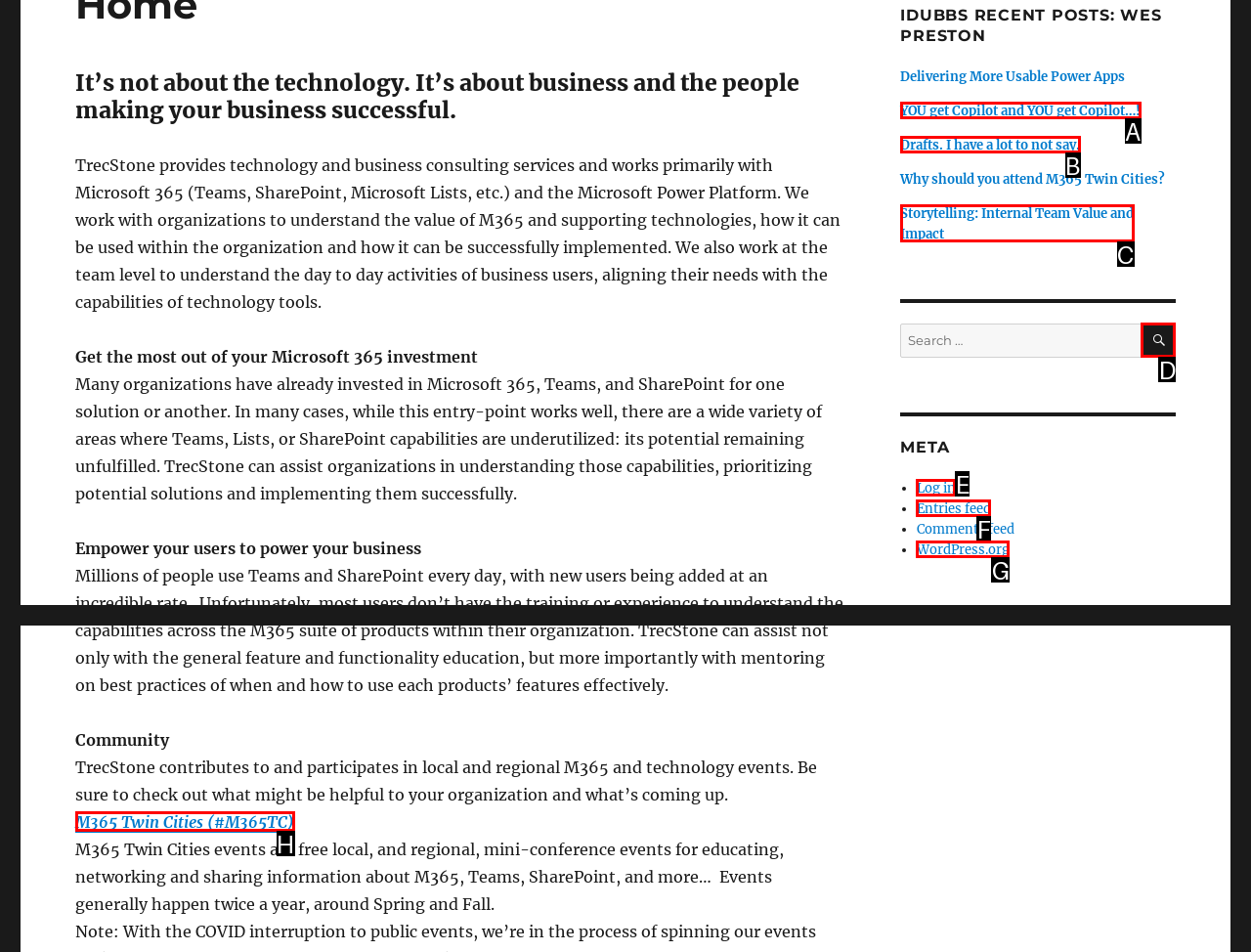Please determine which option aligns with the description: M365 Twin Cities (#M365TC). Respond with the option’s letter directly from the available choices.

H